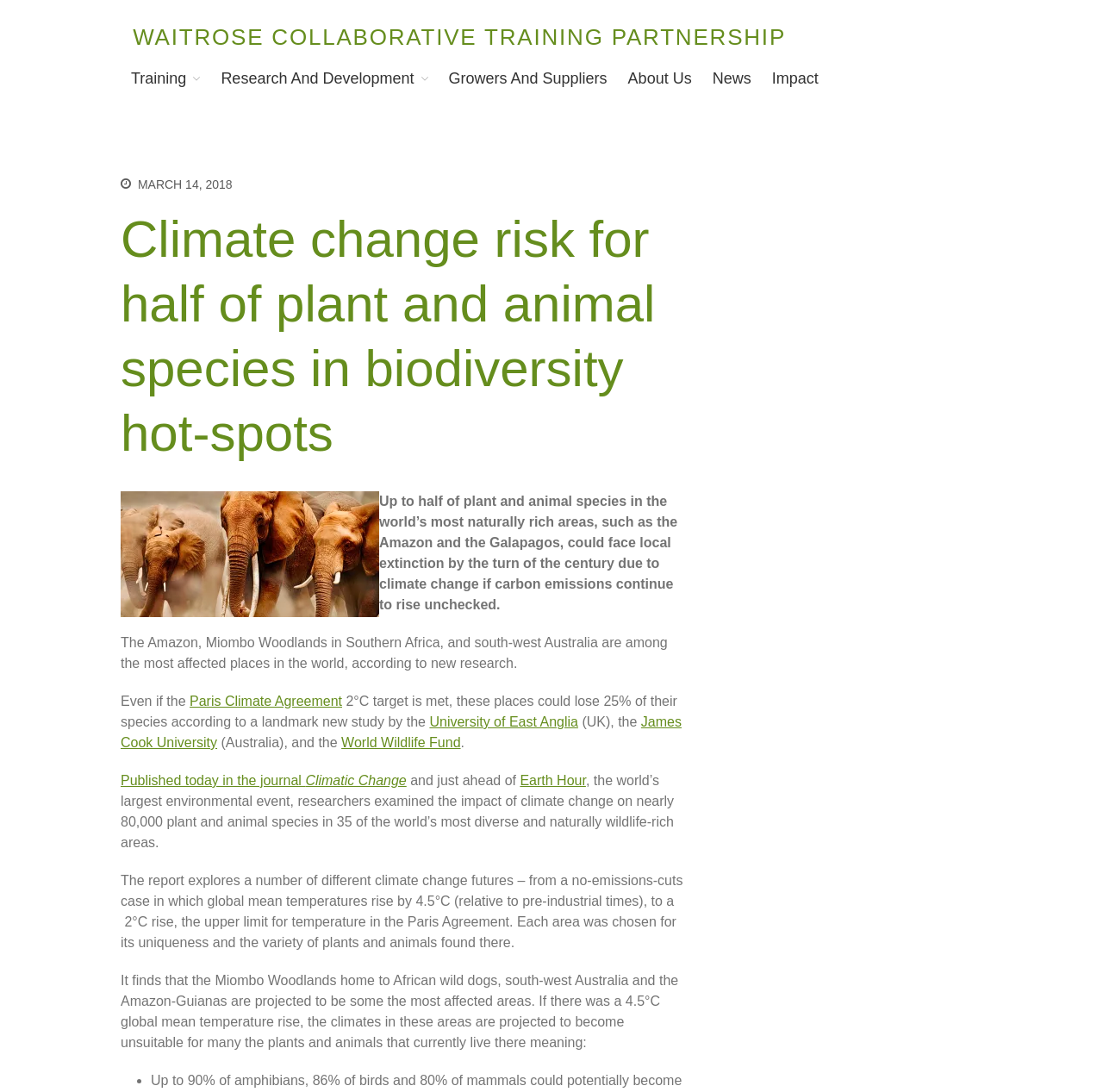Use a single word or phrase to answer the question:
What is the name of the event mentioned in the text?

Earth Hour